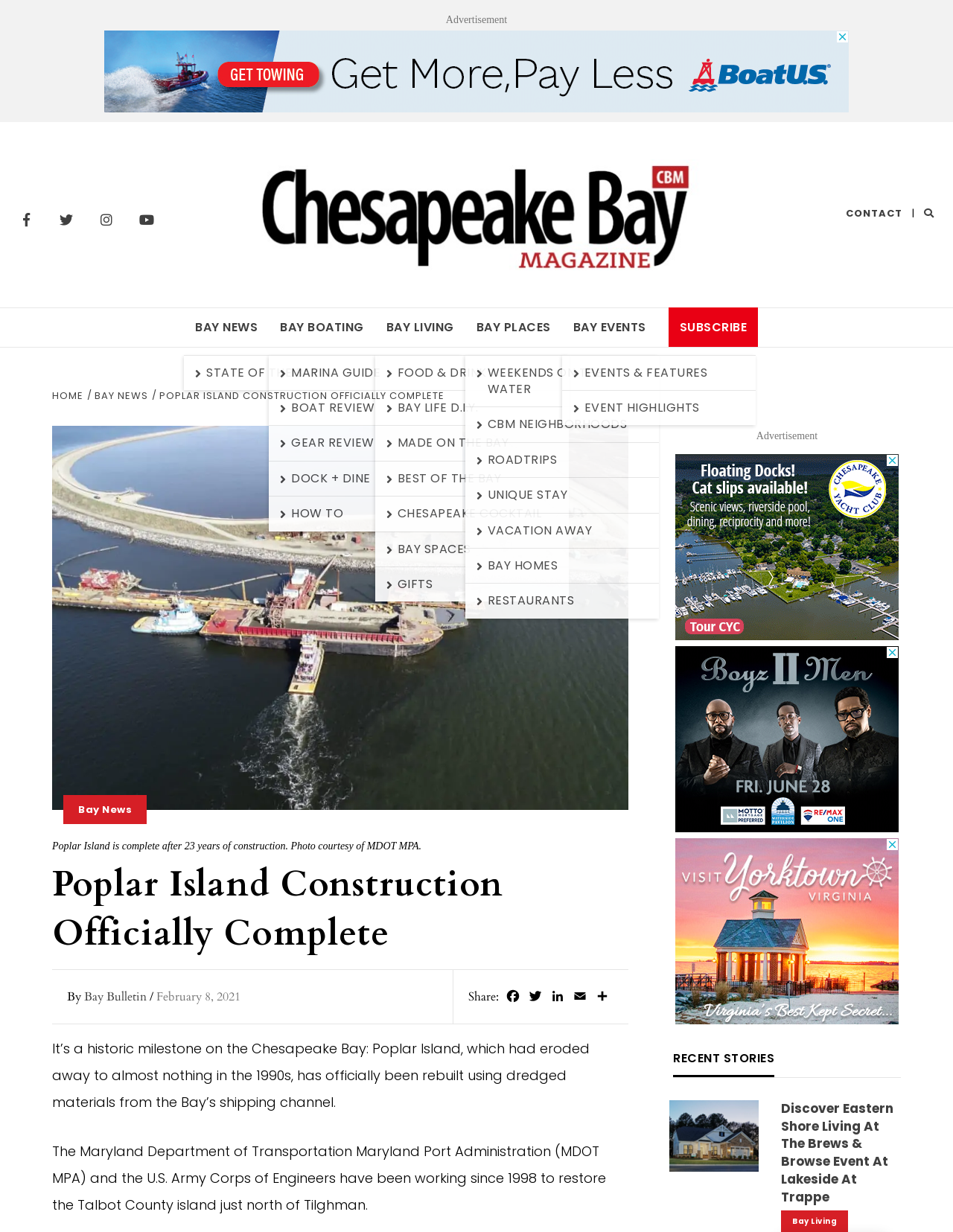Can you determine the bounding box coordinates of the area that needs to be clicked to fulfill the following instruction: "Click on Facebook"?

[0.012, 0.166, 0.043, 0.19]